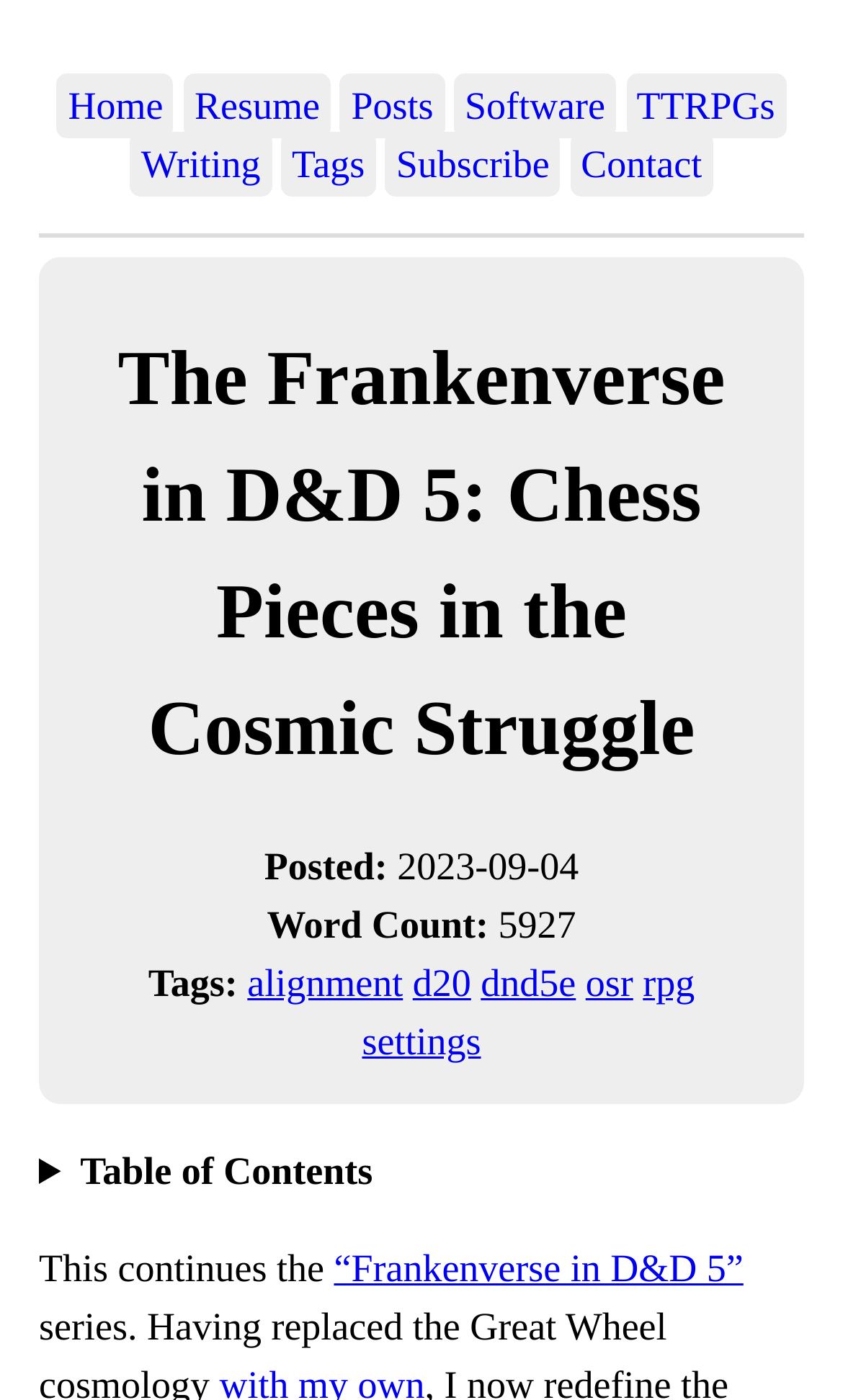Give the bounding box coordinates for this UI element: "“Frankenverse in D&D 5”". The coordinates should be four float numbers between 0 and 1, arranged as [left, top, right, bottom].

[0.396, 0.891, 0.882, 0.922]